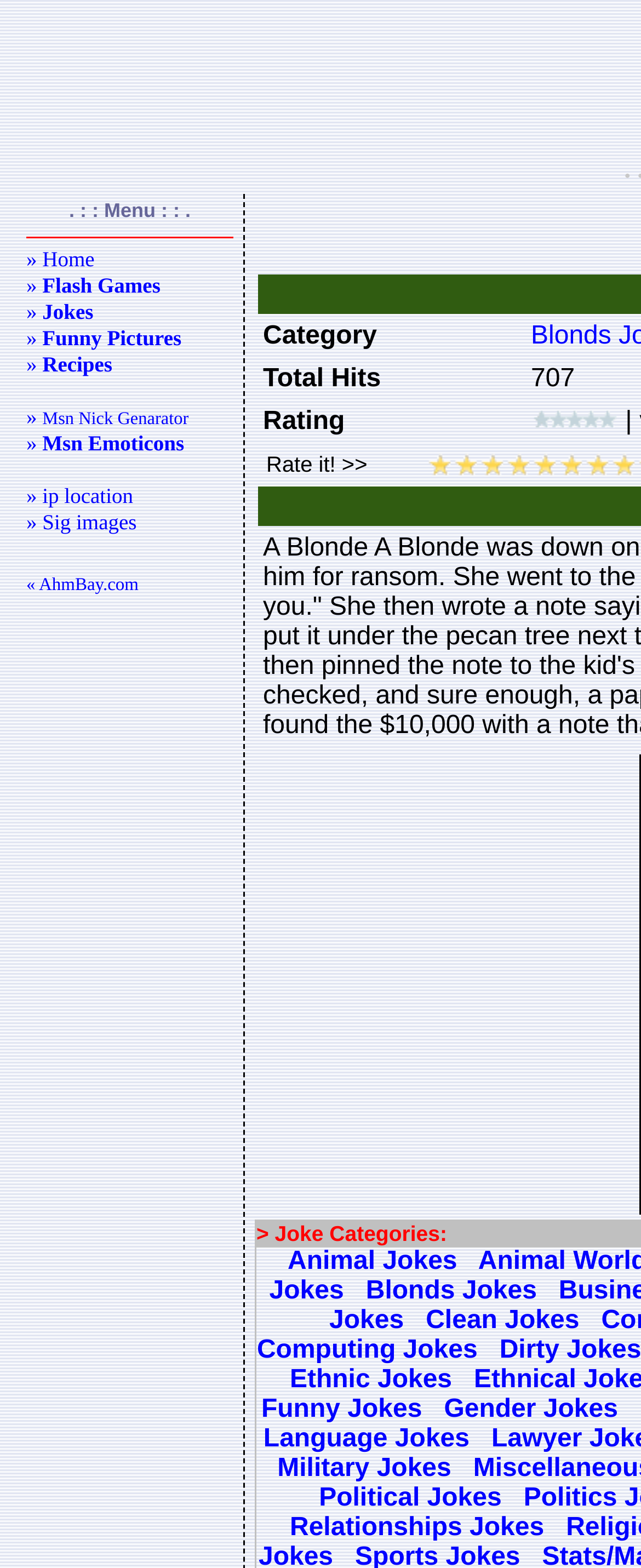Determine the bounding box coordinates of the element's region needed to click to follow the instruction: "Check ip location". Provide these coordinates as four float numbers between 0 and 1, formatted as [left, top, right, bottom].

[0.041, 0.308, 0.208, 0.324]